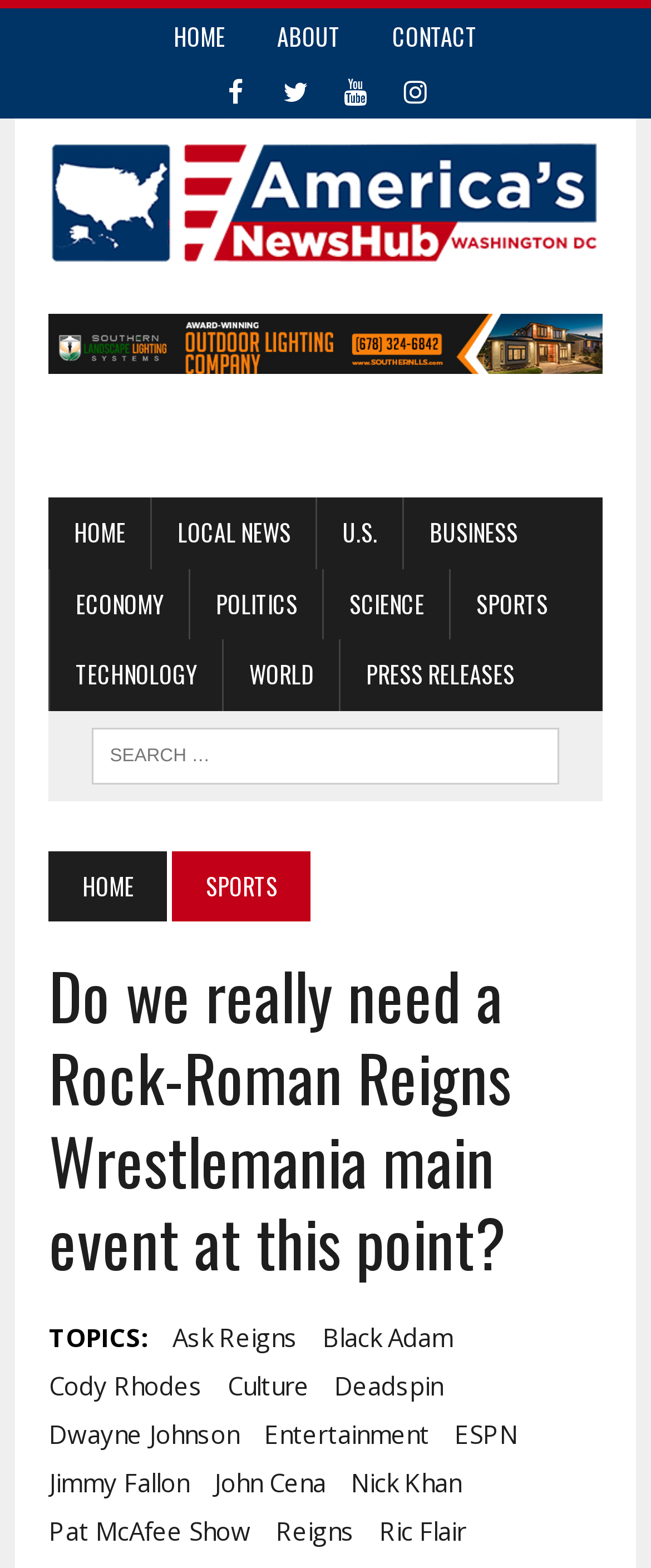Provide the bounding box coordinates in the format (top-left x, top-left y, bottom-right x, bottom-right y). All values are floating point numbers between 0 and 1. Determine the bounding box coordinate of the UI element described as: Press Releases

[0.524, 0.408, 0.829, 0.453]